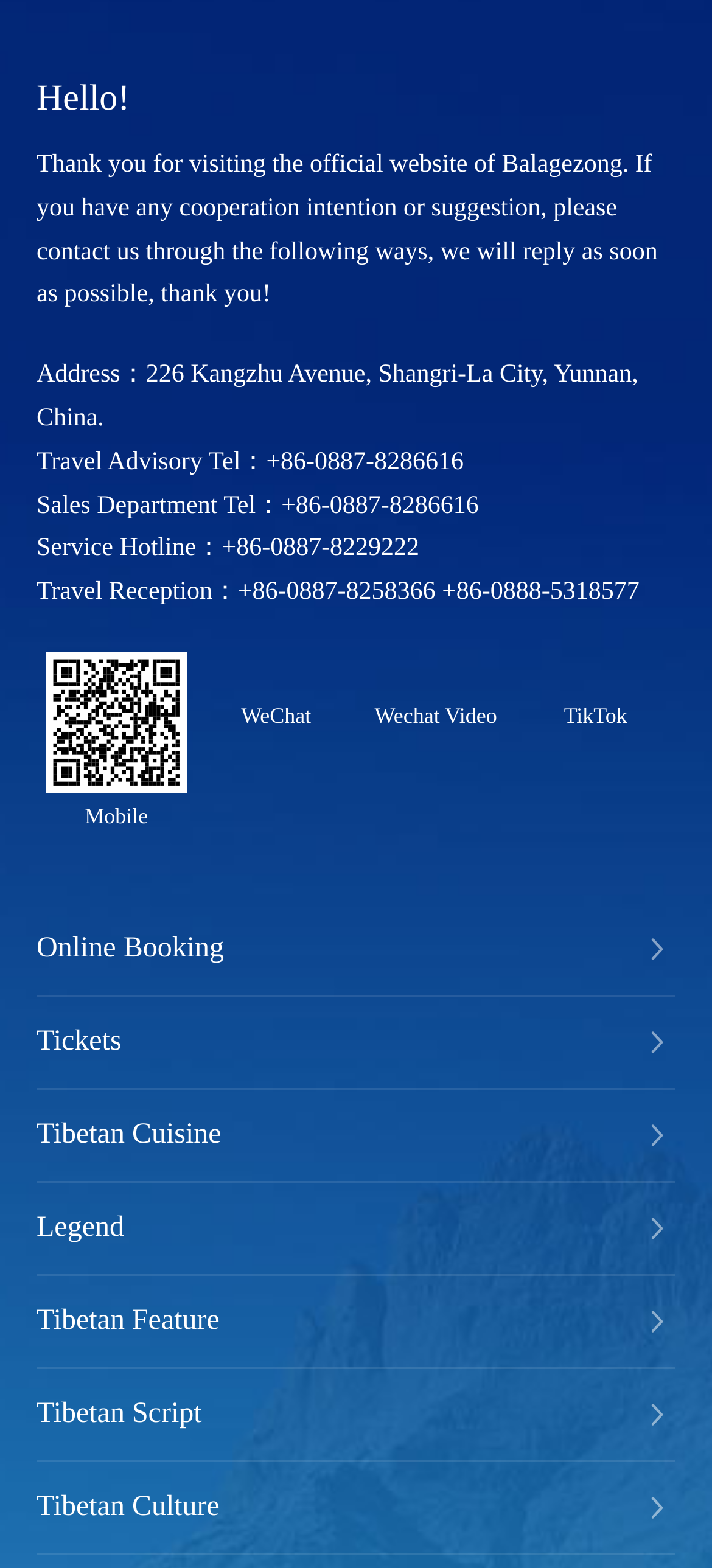How many social media platforms are listed?
Using the visual information, answer the question in a single word or phrase.

4